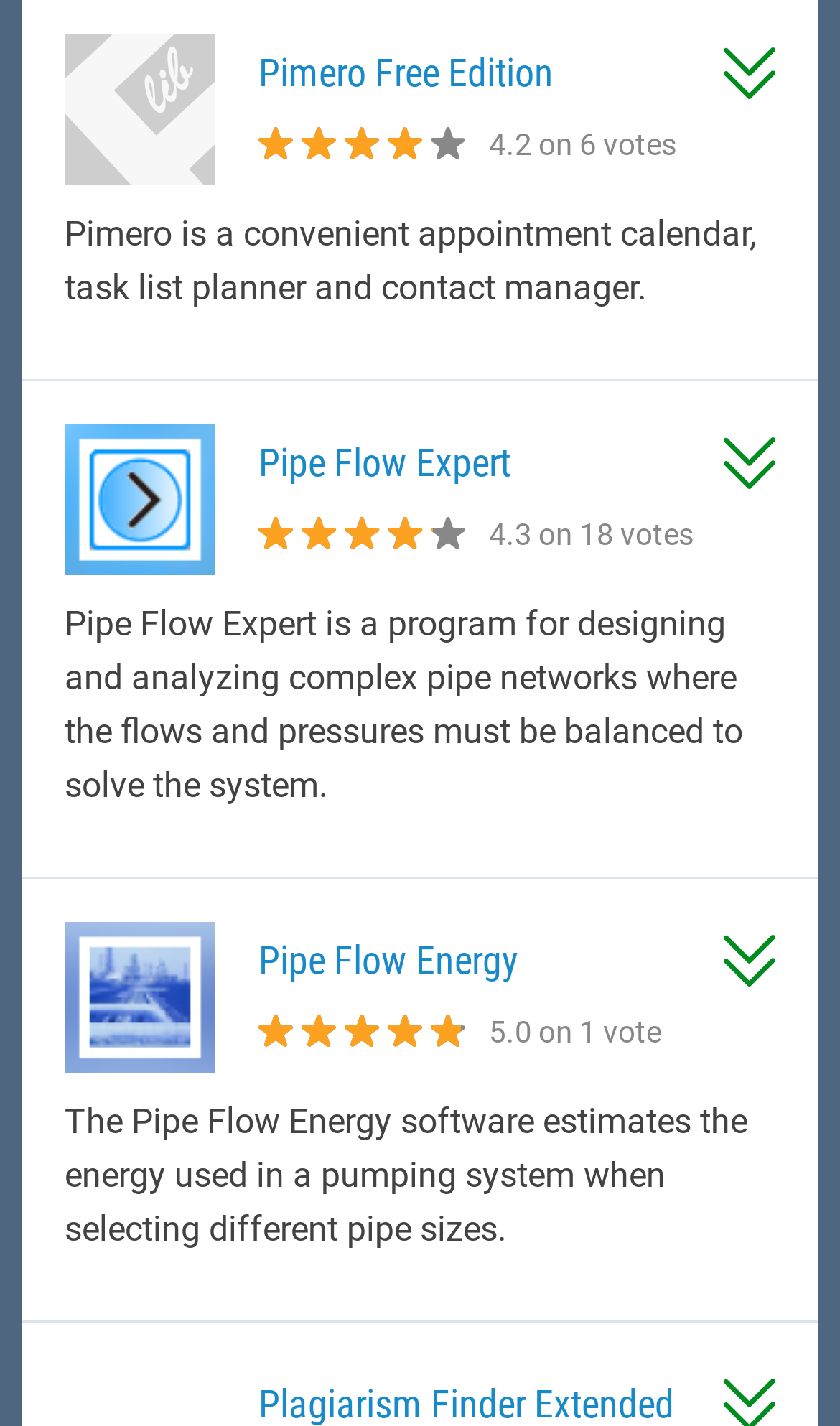Use a single word or phrase to answer the question: 
How many votes does Pipe Flow Energy have?

1